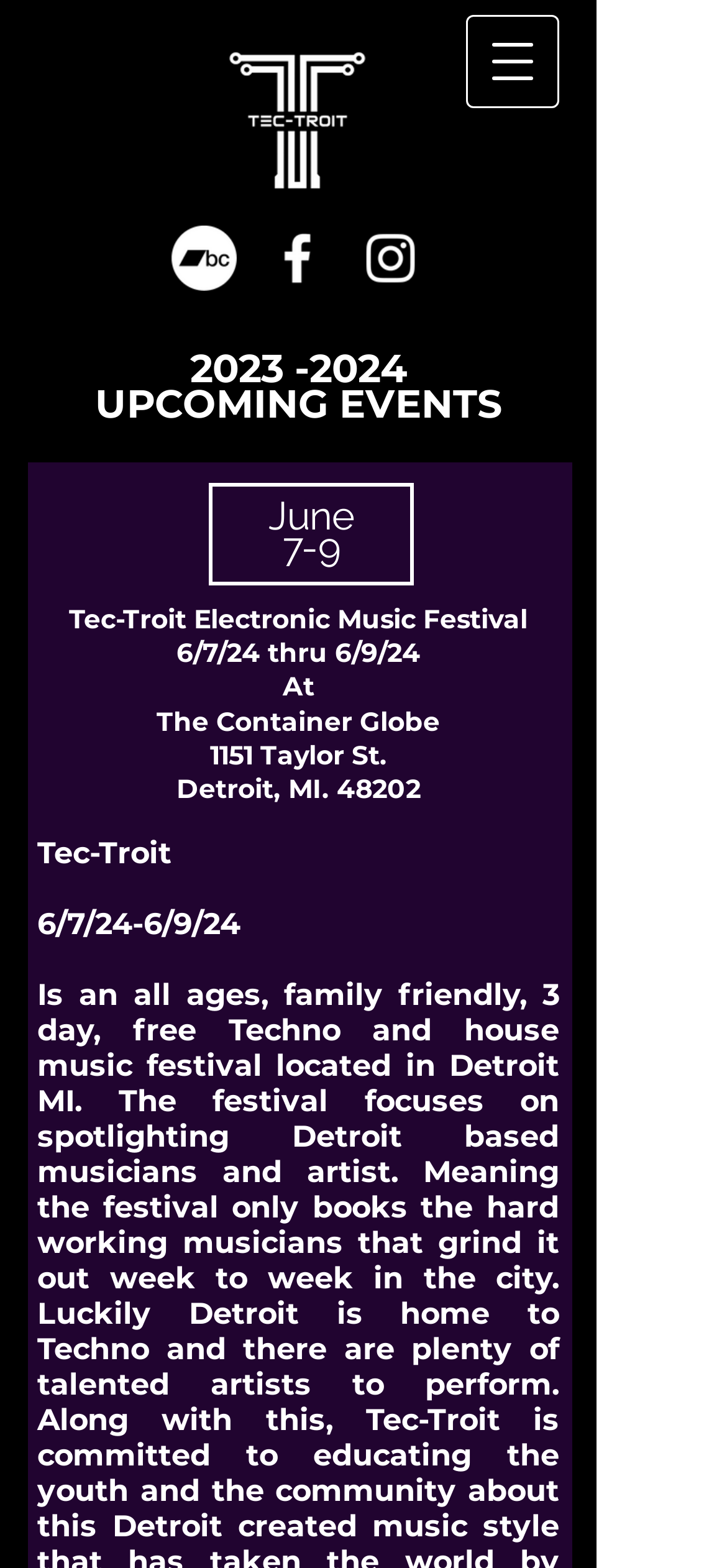Detail the webpage's structure and highlights in your description.

The webpage is about Tec-Troit/Events, featuring an event listing page. At the top right corner, there is a button to open a navigation menu. Next to it, on the top left, is the Tec-Troit logo (TTLogo.png). Below the logo, there is a social bar with three links: Bandcamp, Facebook, and Instagram, each accompanied by its respective icon.

The main content of the page is focused on upcoming events. There is a heading "2023 -2024 UPCOMING EVENTS" with a link to "2023 -2024" below it. Underneath, there is an event listing with details about the Tec-Troit Electronic Music Festival. The event is scheduled to take place from June 7-9, 2024, at The Container Globe, located at 1151 Taylor St., Detroit, MI. 48202.